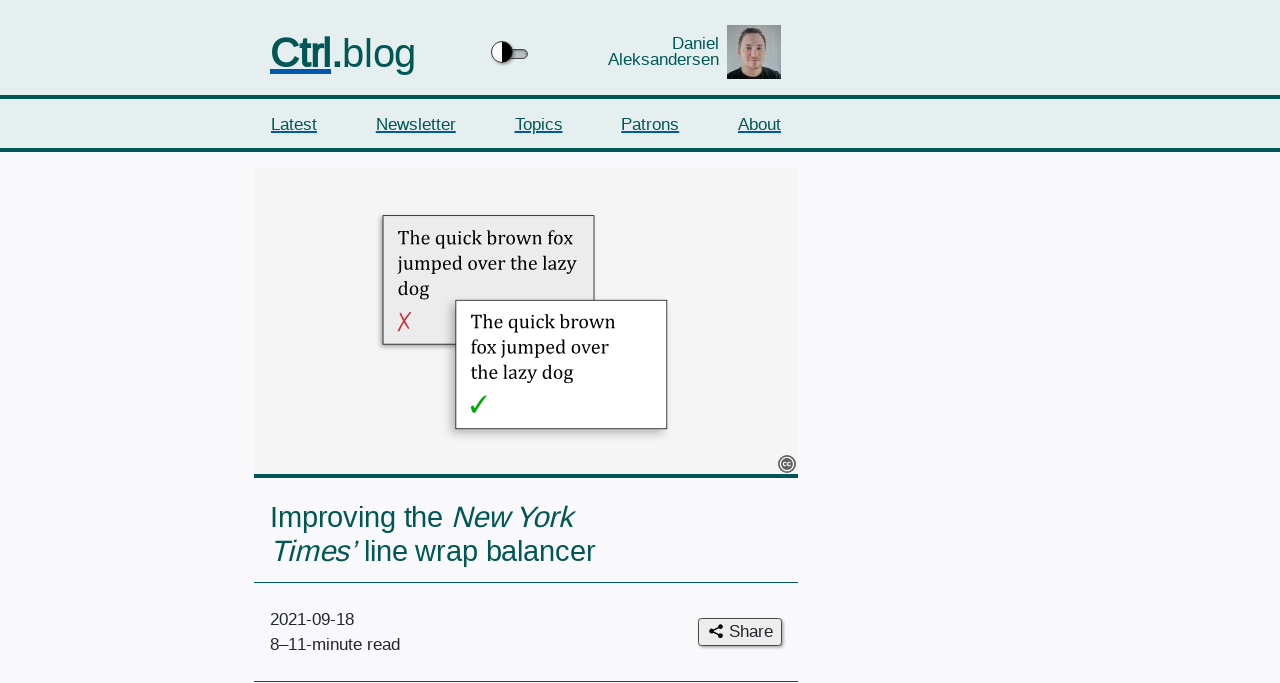Calculate the bounding box coordinates of the UI element given the description: "Daniel Aleksandersen".

[0.473, 0.035, 0.611, 0.116]